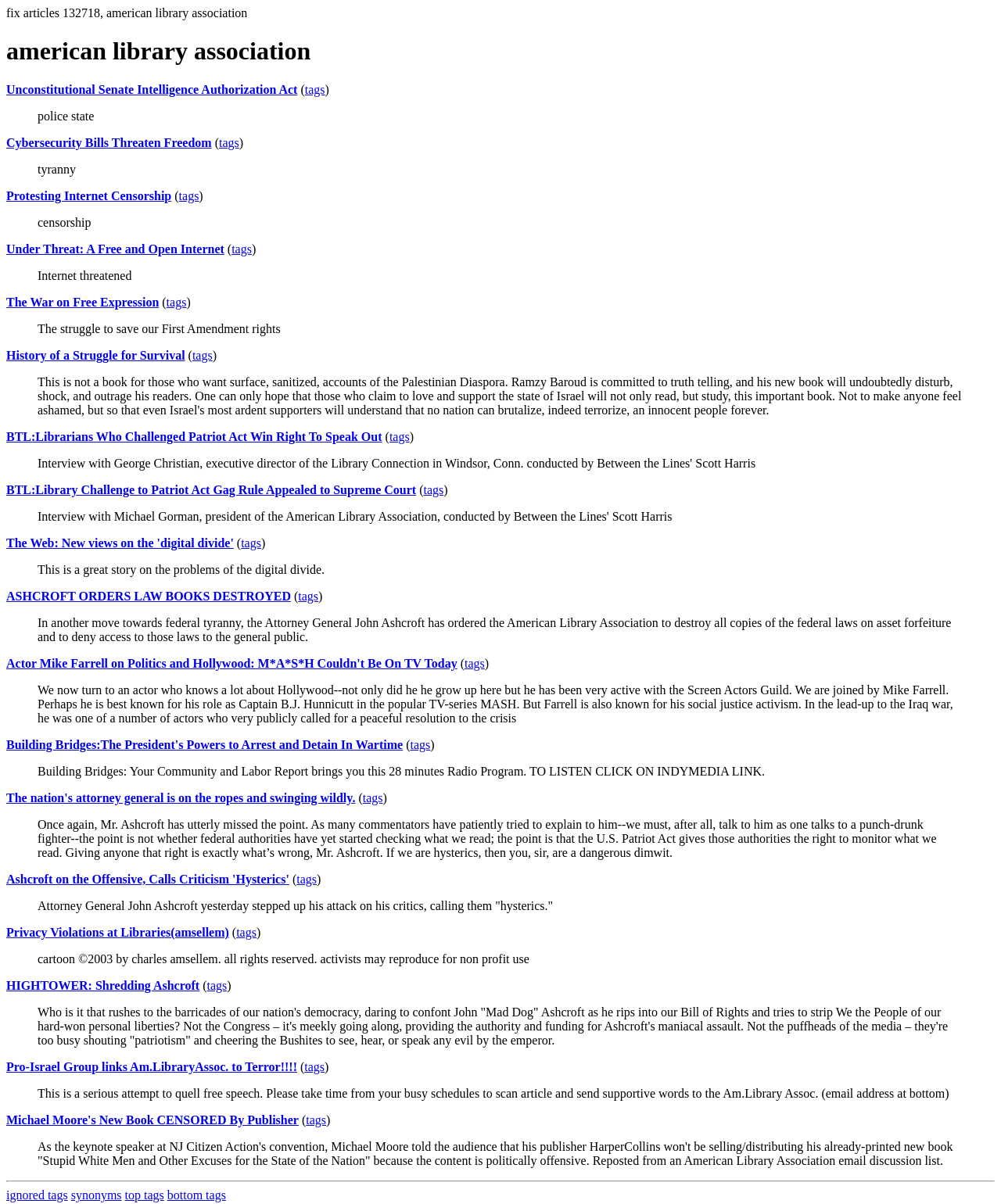What is the format of the content on this webpage?
Provide a concise answer using a single word or phrase based on the image.

Articles and links